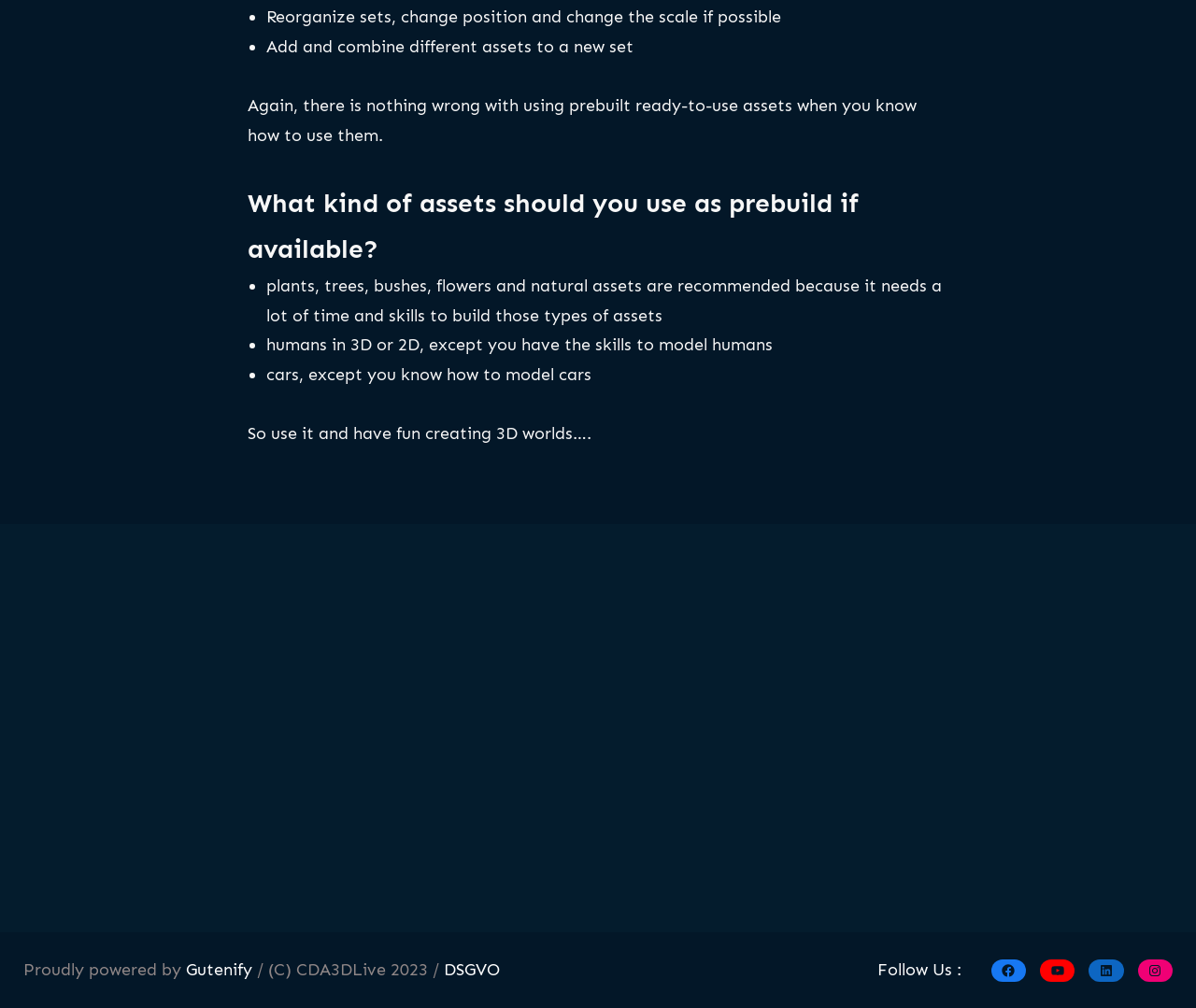Locate the bounding box coordinates of the element that should be clicked to fulfill the instruction: "Click on 'Know More'".

[0.038, 0.801, 0.158, 0.847]